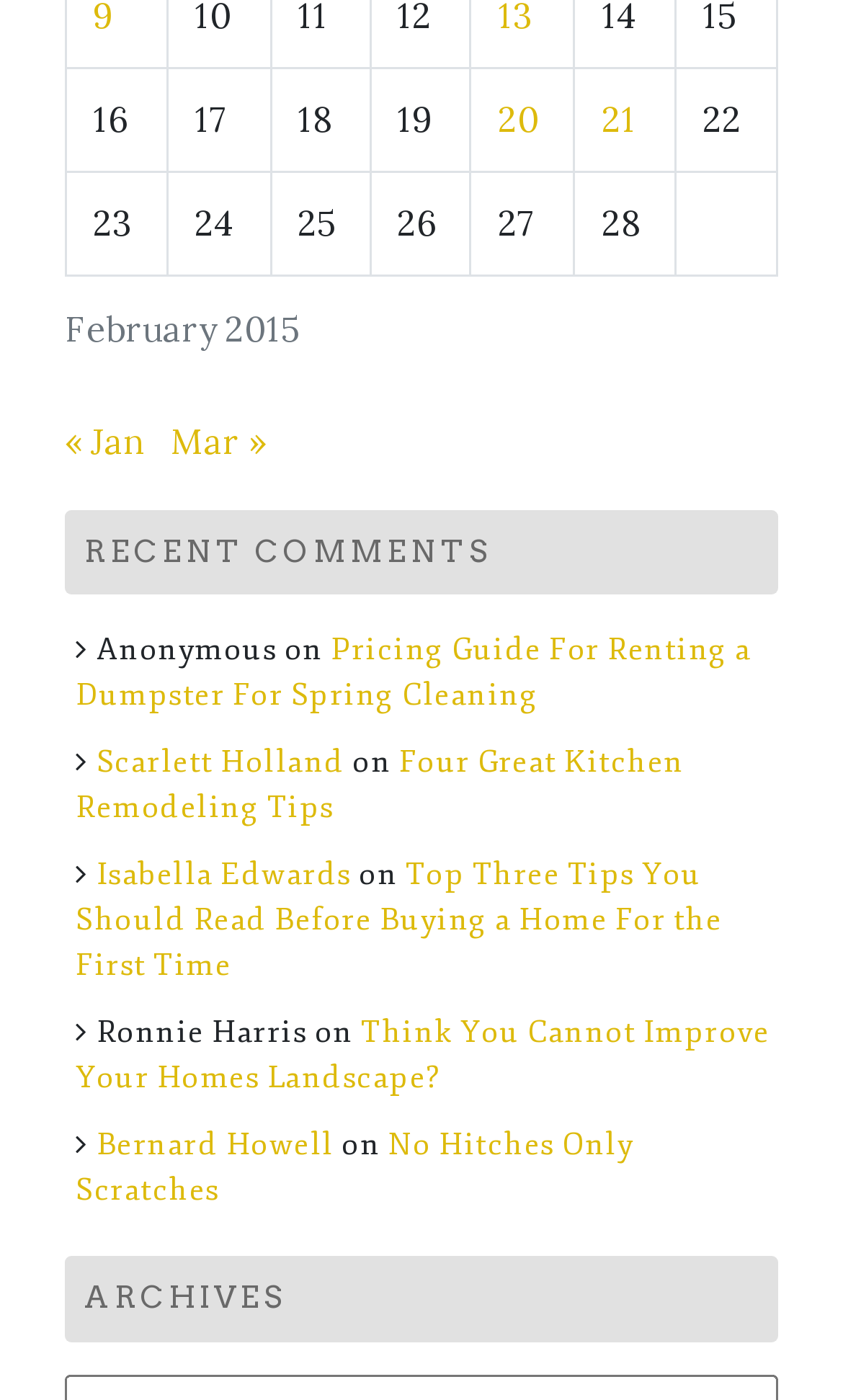Please determine the bounding box coordinates of the element's region to click for the following instruction: "Go to previous month".

[0.077, 0.3, 0.172, 0.33]